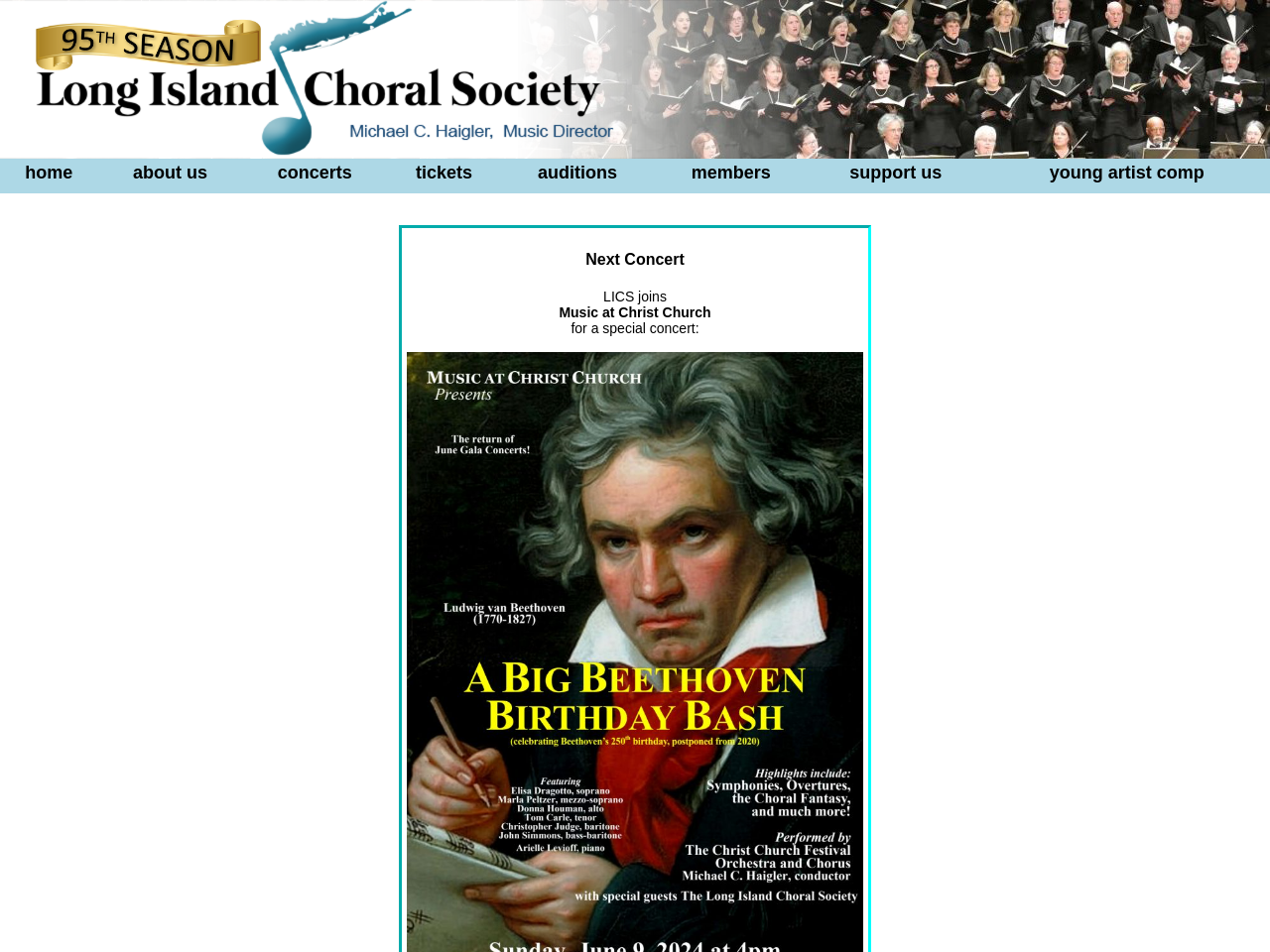Determine the bounding box coordinates of the UI element described by: "home".

[0.02, 0.171, 0.057, 0.192]